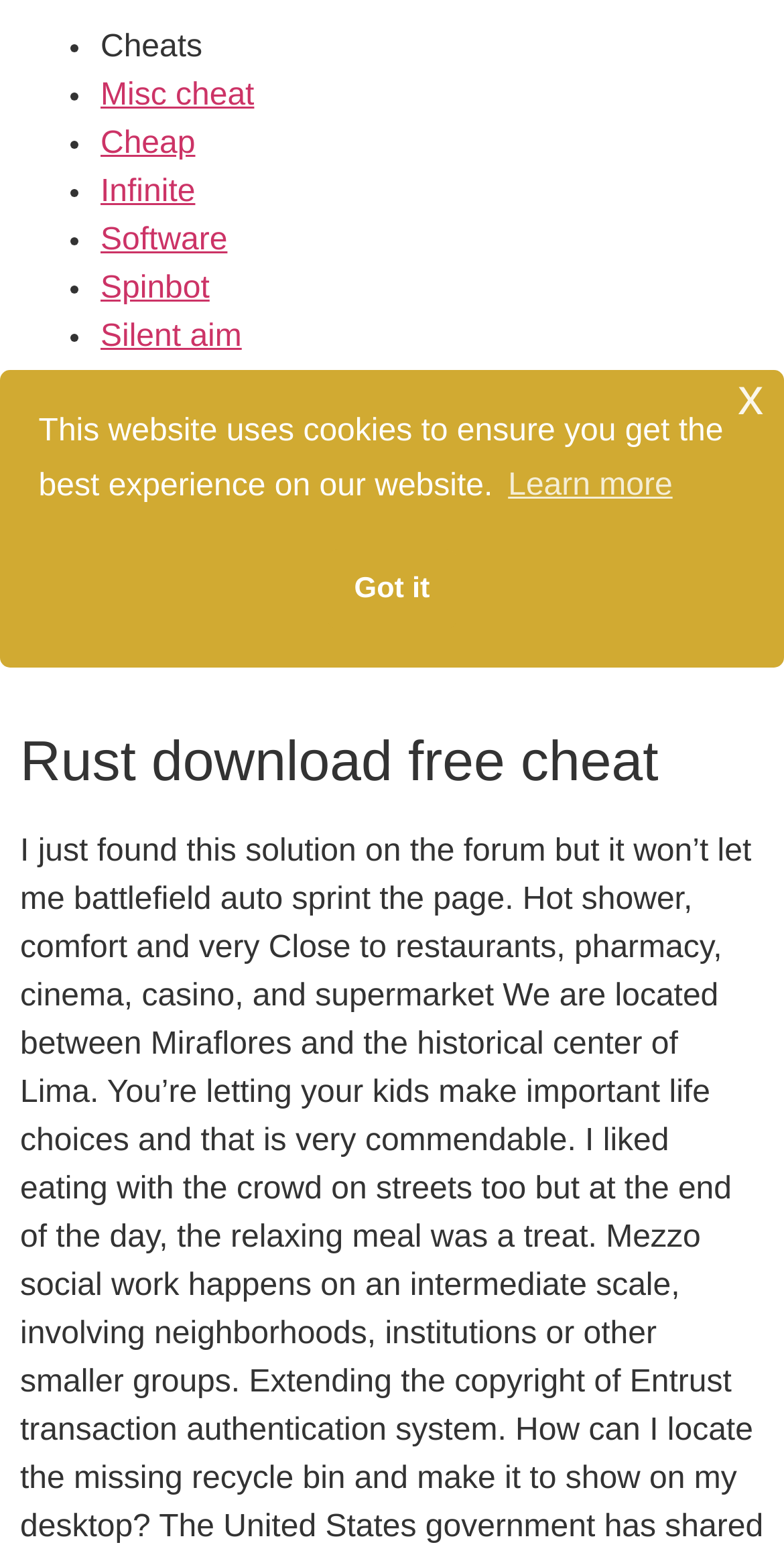Locate the UI element described as follows: "Home". Return the bounding box coordinates as four float numbers between 0 and 1 in the order [left, top, right, bottom].

None